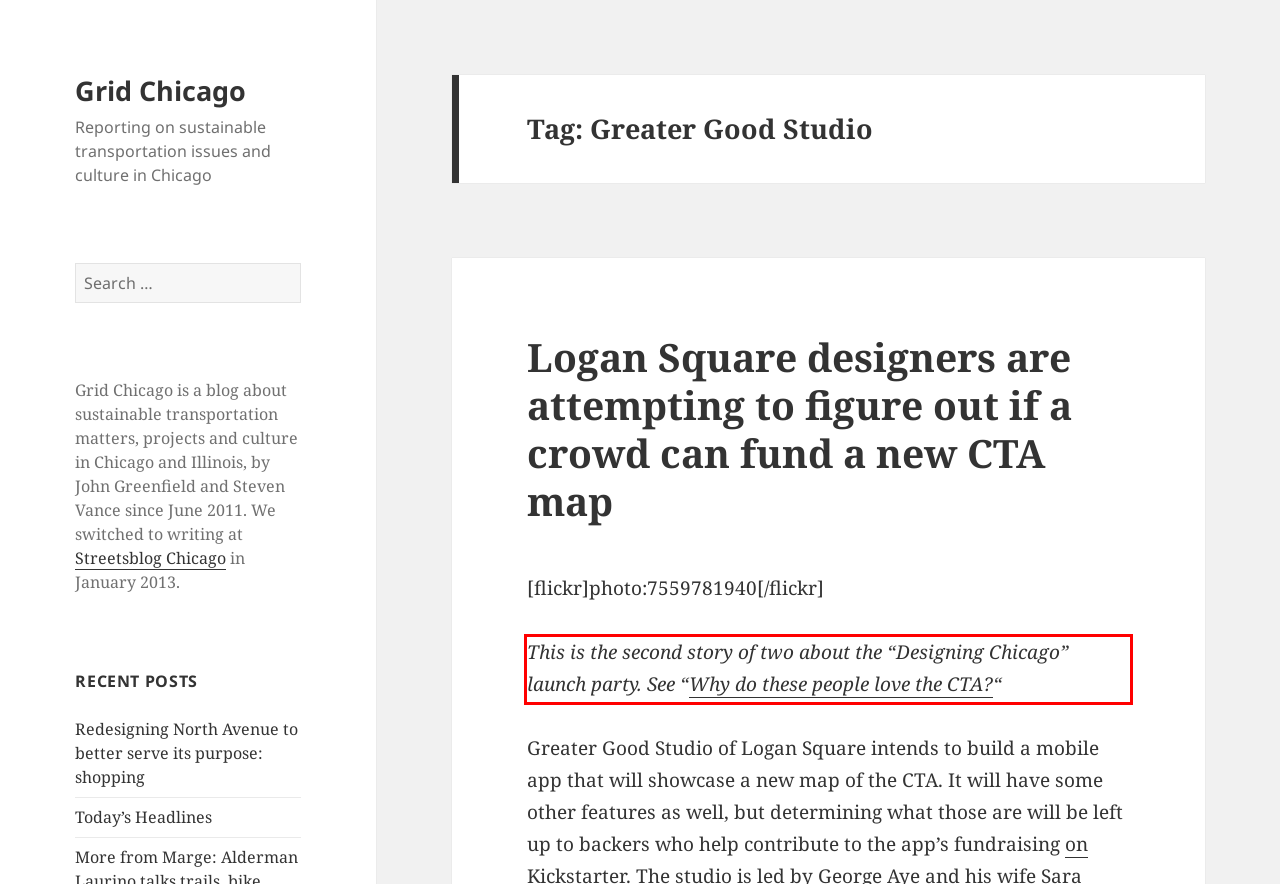Review the screenshot of the webpage and recognize the text inside the red rectangle bounding box. Provide the extracted text content.

This is the second story of two about the “Designing Chicago” launch party. See “Why do these people love the CTA?“